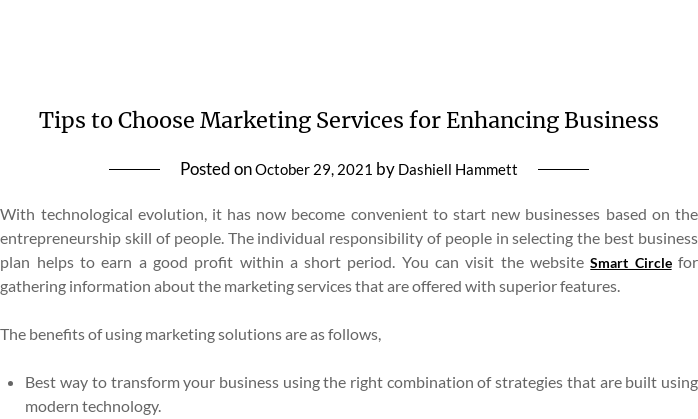Describe the image thoroughly.

The image prominently features the title "Tips to Choose Marketing Services for Enhancing Business." It is part of an informative article published on October 29, 2021, by Dashiell Hammett. This piece discusses the advantages of utilizing marketing solutions in the evolving landscape of entrepreneurship. The accompanying text underscores the importance of selecting effective business plans to achieve profitability quickly, emphasizing the role of technological advancements. Additionally, the article invites readers to explore the website "Smart Circle" for more insights on marketing services equipped with advanced features. The overall content aims to guide individuals in enhancing their business capabilities through strategic marketing.